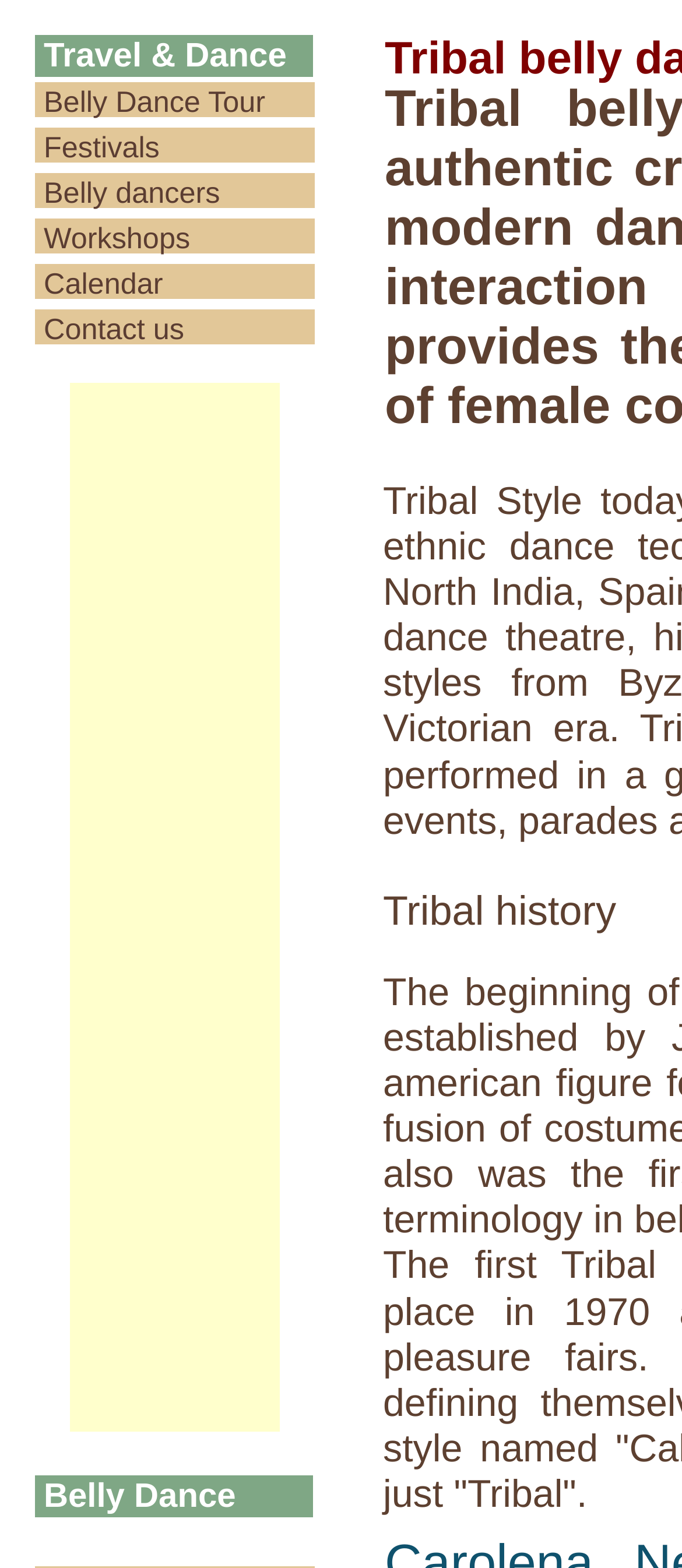Given the element description: "aria-label="Advertisement" name="aswift_0" title="Advertisement"", predict the bounding box coordinates of the UI element it refers to, using four float numbers between 0 and 1, i.e., [left, top, right, bottom].

[0.103, 0.287, 0.41, 0.955]